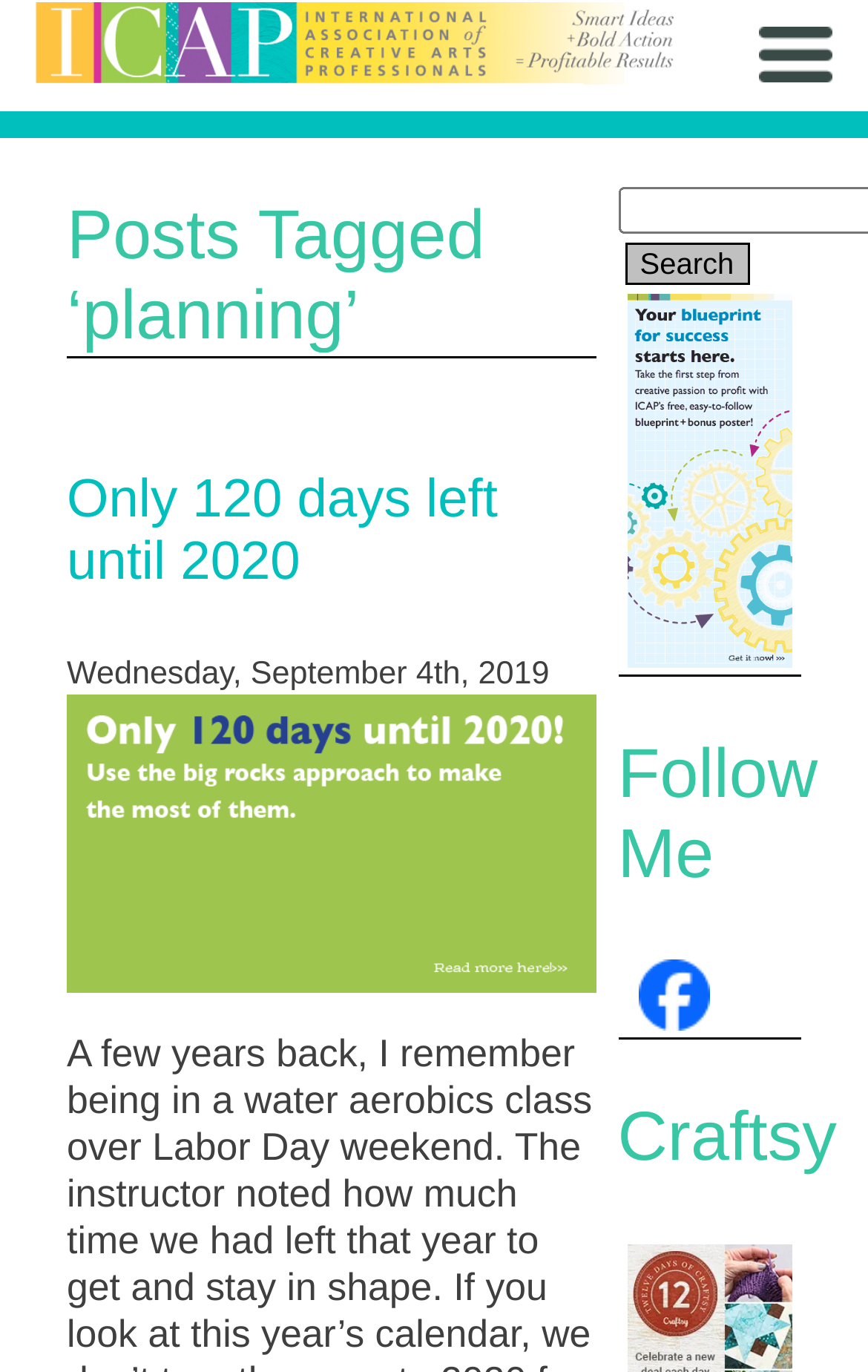Provide a brief response to the question below using one word or phrase:
What is the blog about?

Quilting